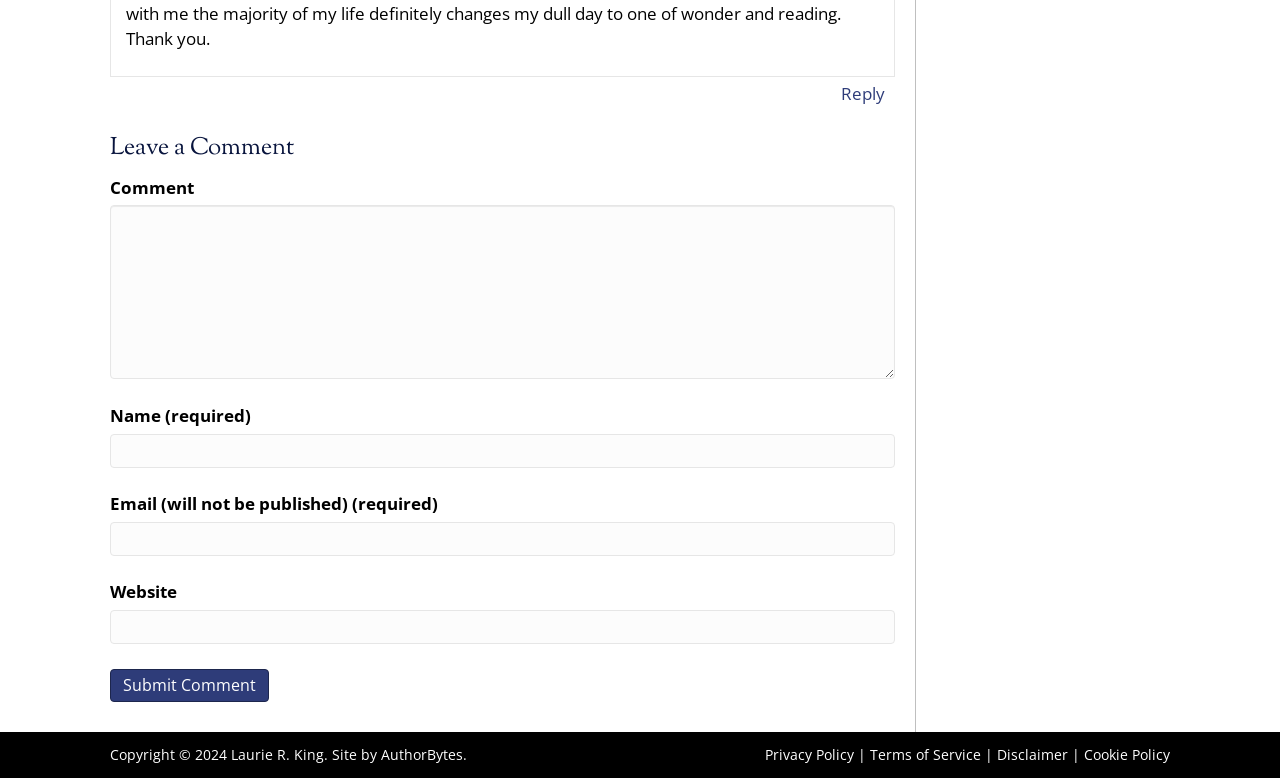Find the bounding box coordinates of the clickable area that will achieve the following instruction: "Reply to Samantha Tyler".

[0.653, 0.099, 0.695, 0.142]